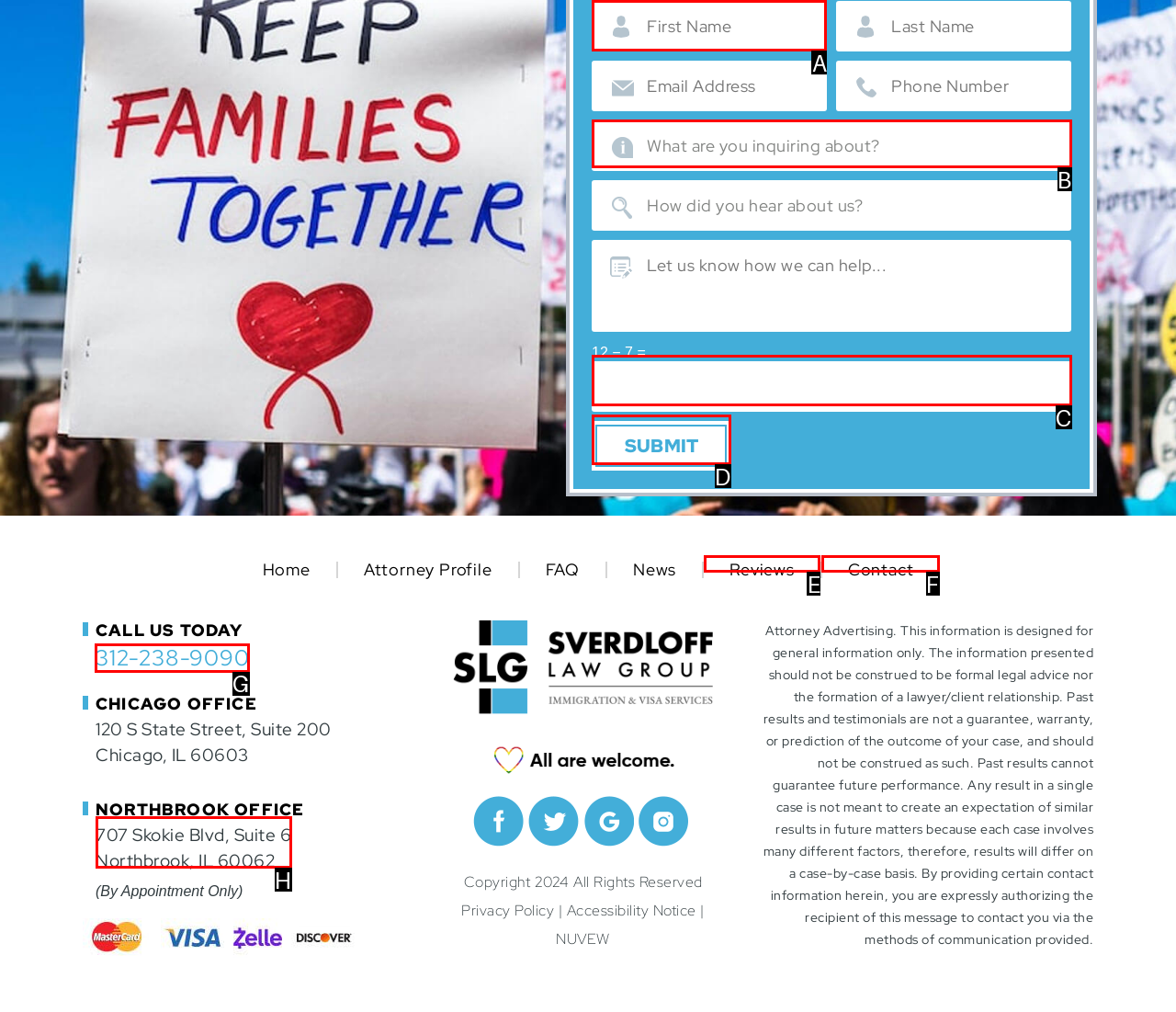What option should you select to complete this task: Call the Chicago office? Indicate your answer by providing the letter only.

G